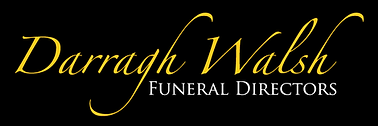What is the font style of 'Darragh Walsh'?
Please ensure your answer to the question is detailed and covers all necessary aspects.

The caption describes the name 'Darragh Walsh' as being stylized in a flowing, golden script, which suggests that the font style of 'Darragh Walsh' is a golden script.